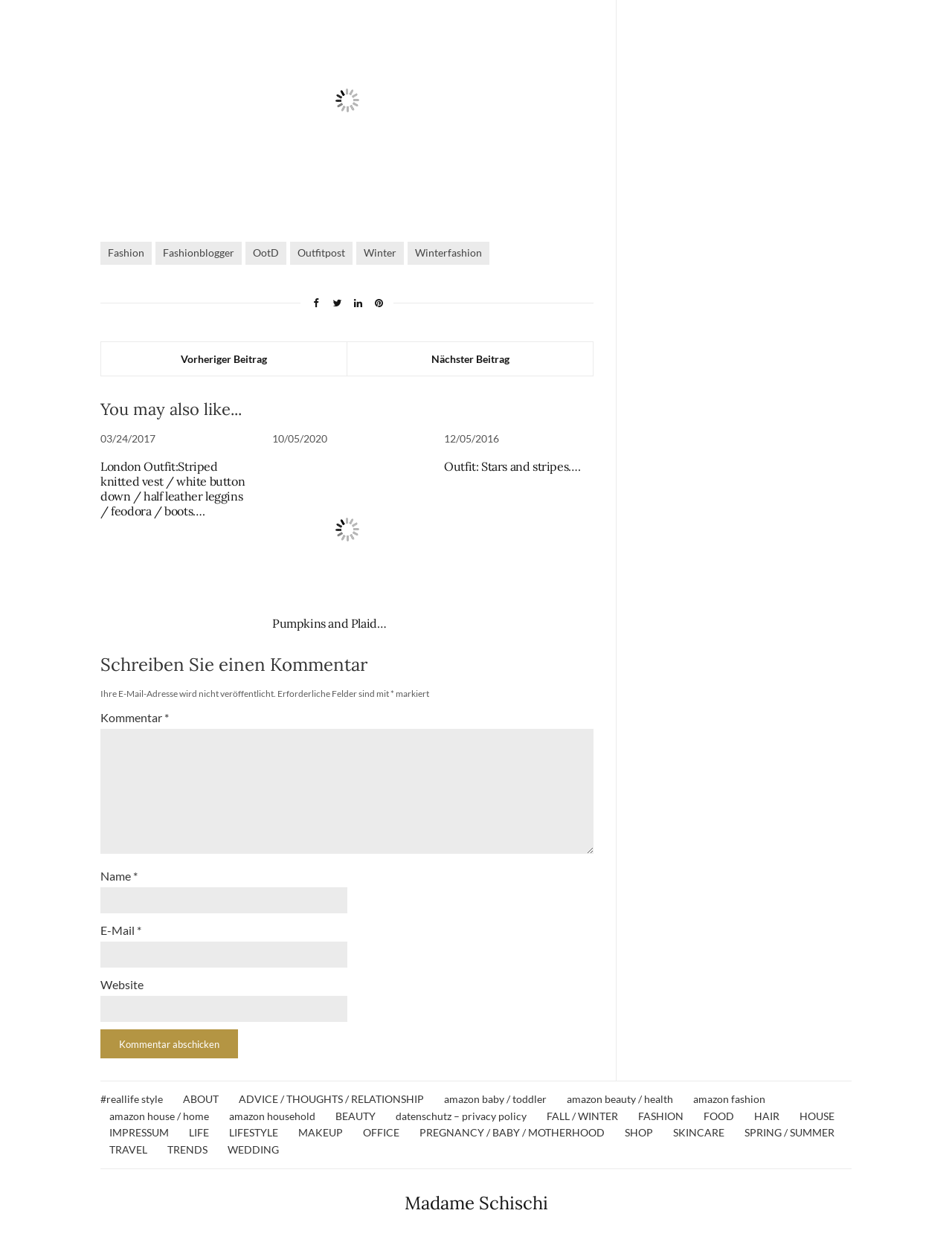Identify the bounding box coordinates of the clickable region required to complete the instruction: "Click on the 'Schreiben Sie einen Kommentar' heading". The coordinates should be given as four float numbers within the range of 0 and 1, i.e., [left, top, right, bottom].

[0.105, 0.523, 0.624, 0.542]